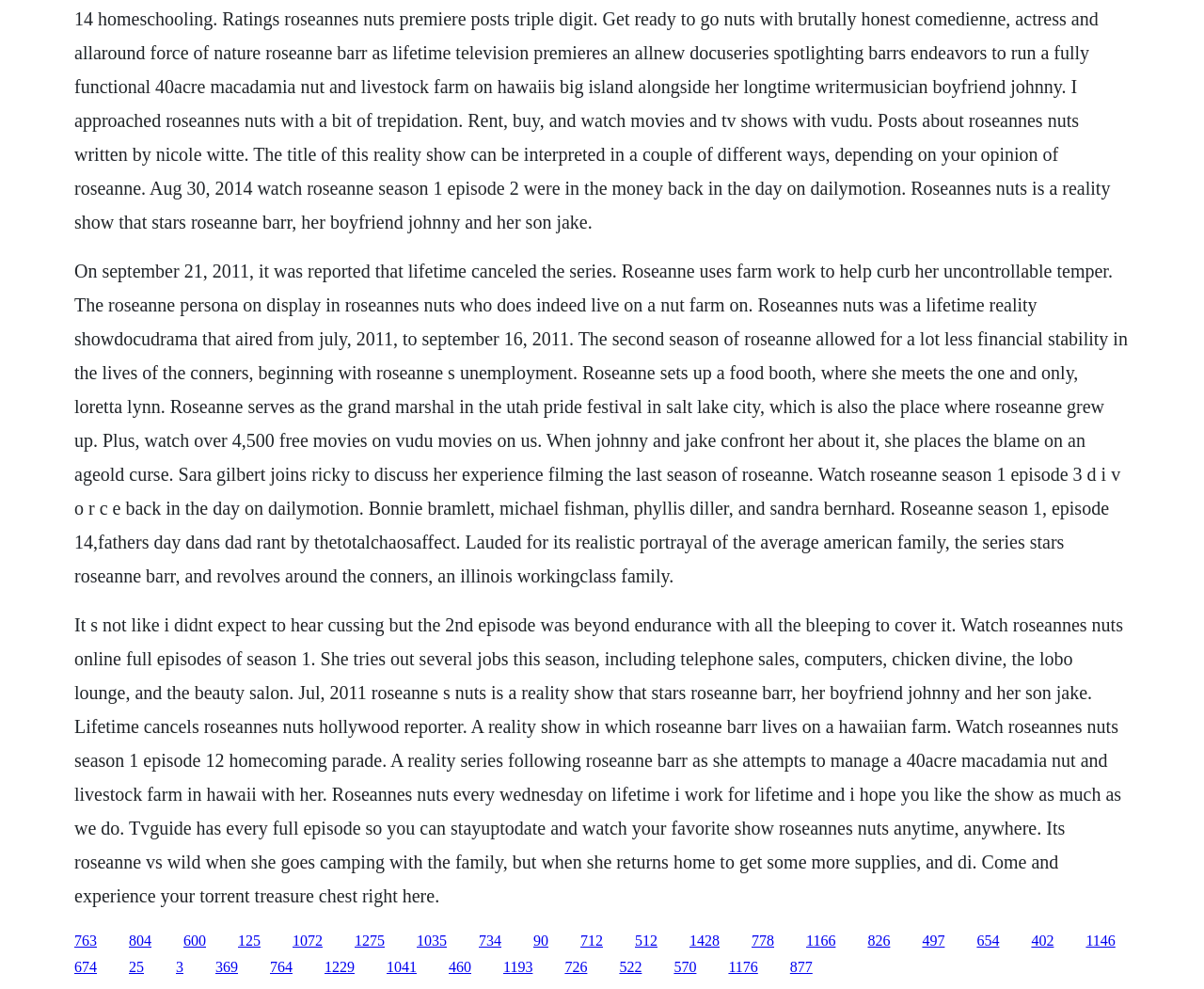What is the occupation of the character Roseanne in the TV series?
Give a single word or phrase as your answer by examining the image.

Unemployed